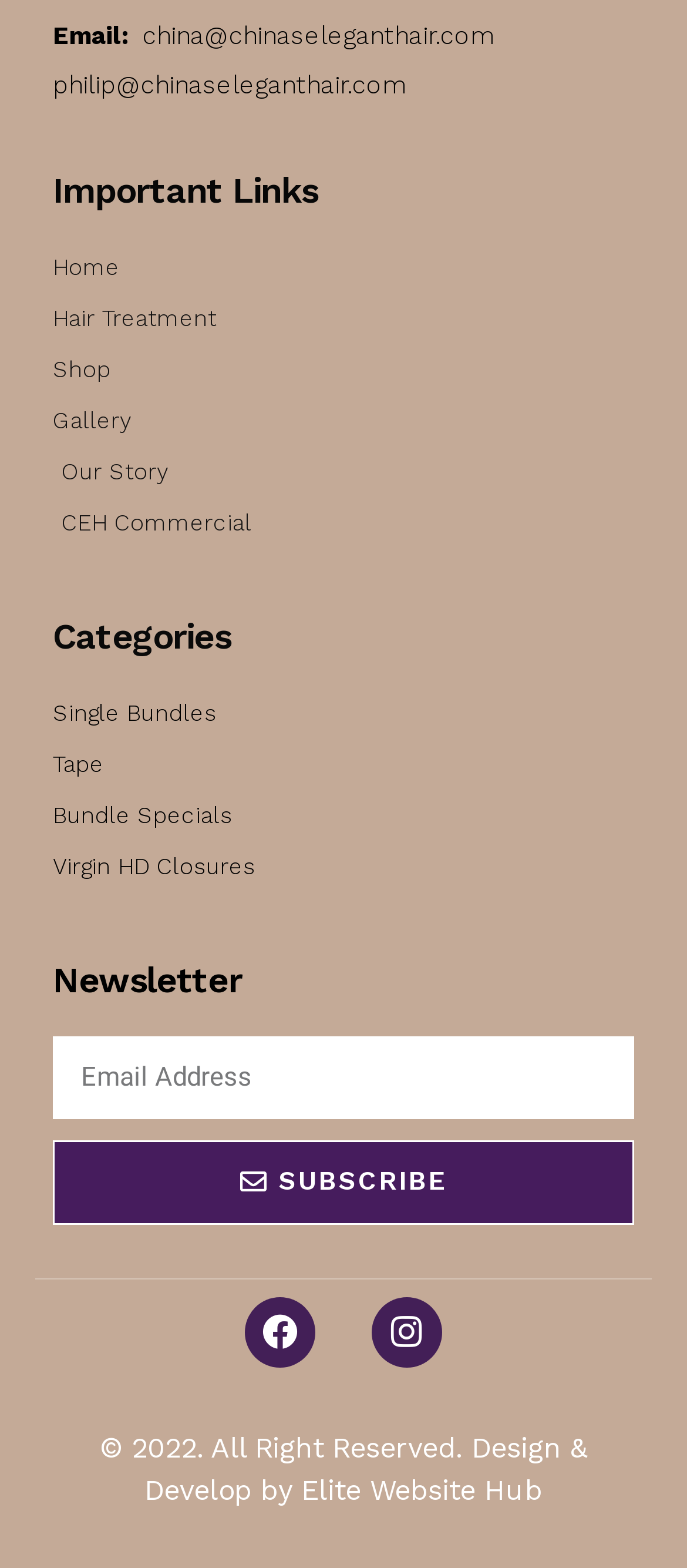Determine the bounding box coordinates of the clickable area required to perform the following instruction: "Visit home page". The coordinates should be represented as four float numbers between 0 and 1: [left, top, right, bottom].

[0.077, 0.157, 0.923, 0.184]